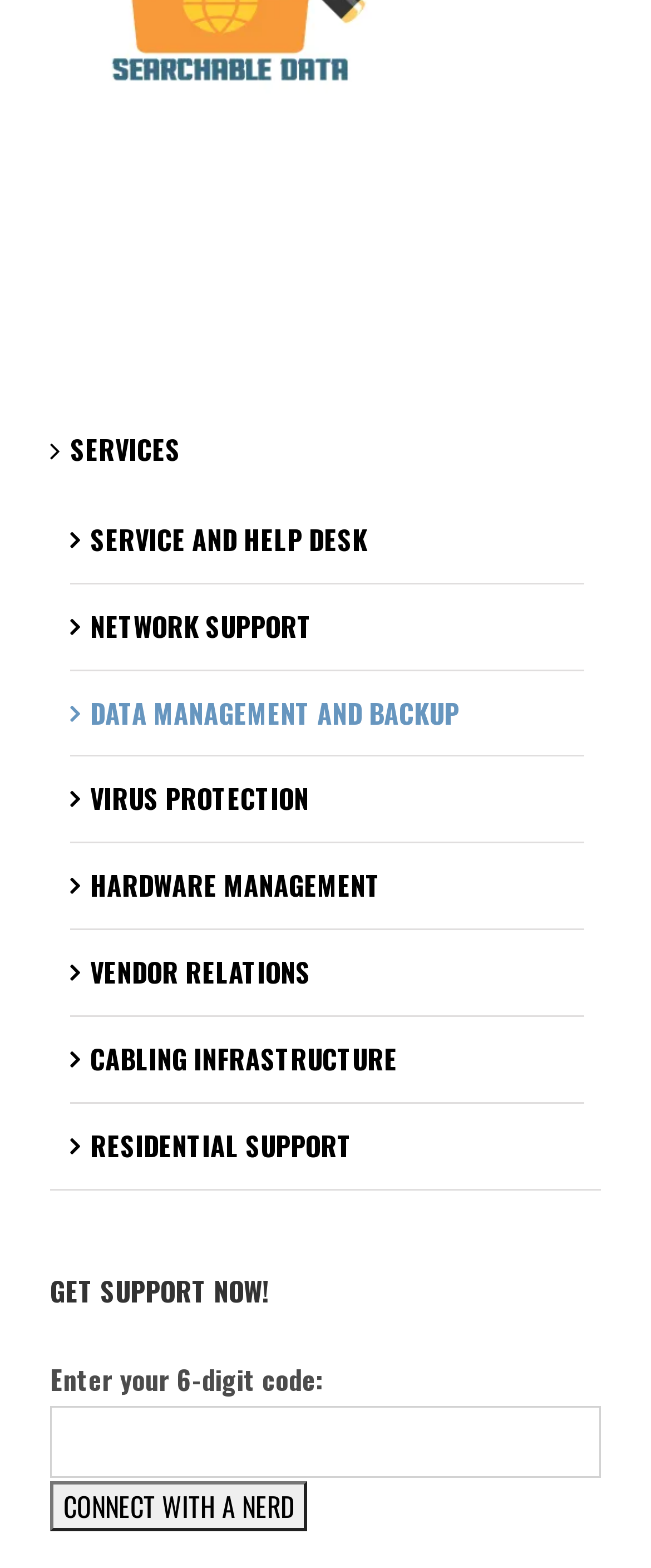From the given element description: "HARDWARE MANAGEMENT", find the bounding box for the UI element. Provide the coordinates as four float numbers between 0 and 1, in the order [left, top, right, bottom].

[0.138, 0.552, 0.585, 0.578]